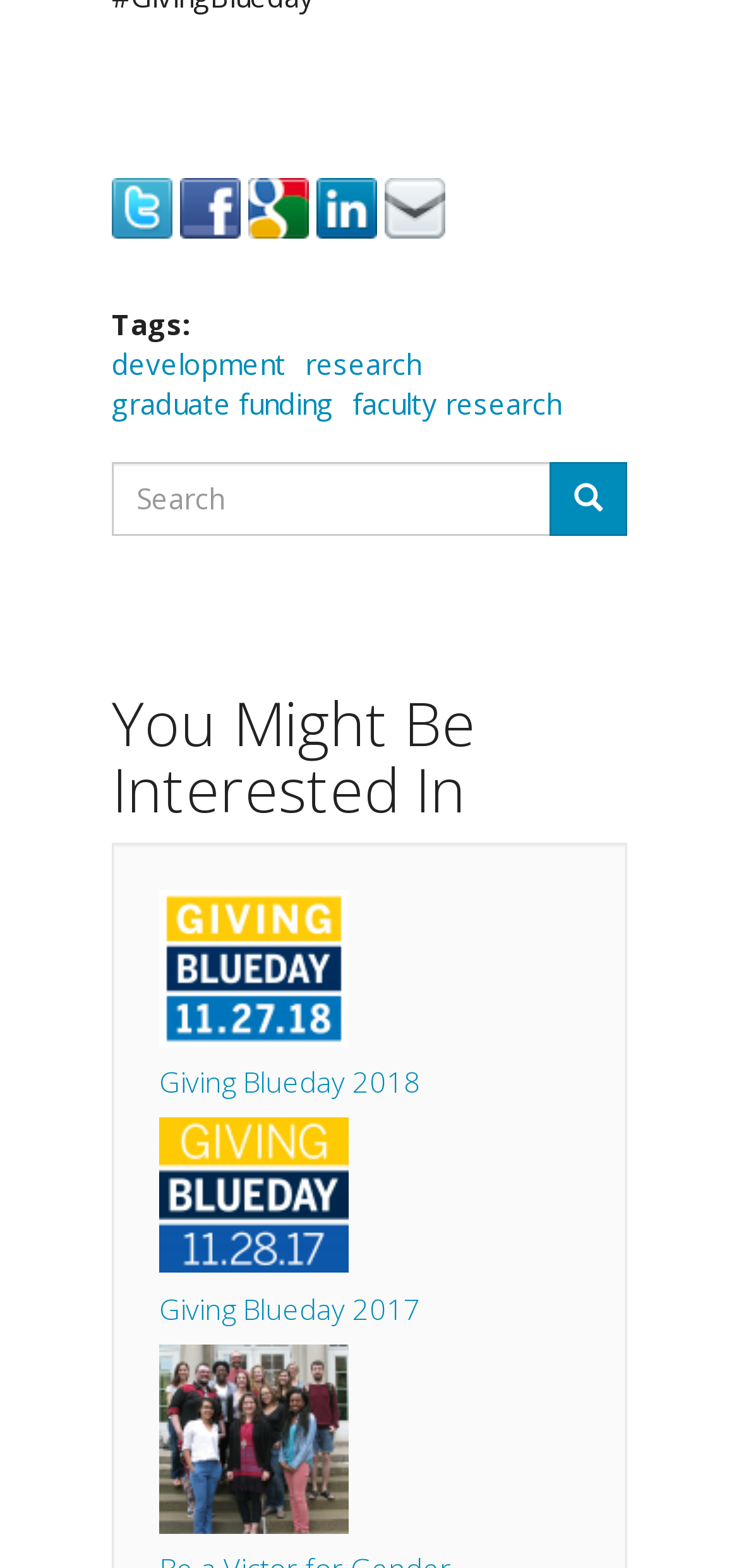Pinpoint the bounding box coordinates of the element to be clicked to execute the instruction: "Book a shoot".

None